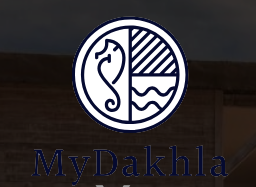What is the name of the organization or business?
Using the picture, provide a one-word or short phrase answer.

MyDakhla